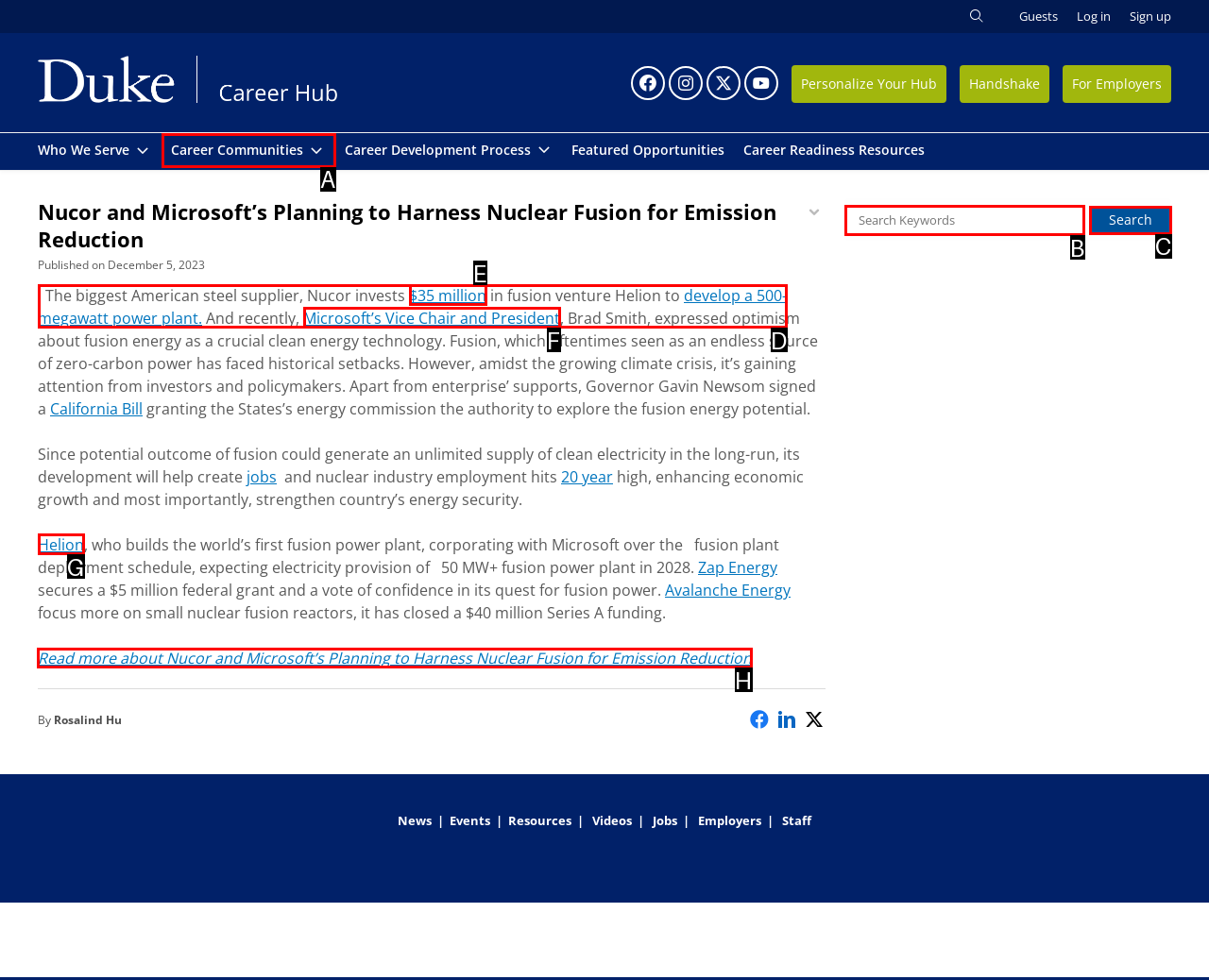Identify the HTML element that should be clicked to accomplish the task: Read the review of 'A MIDSUMMER NIGHT’S DREAM' at Chicago Shakespeare Theater
Provide the option's letter from the given choices.

None